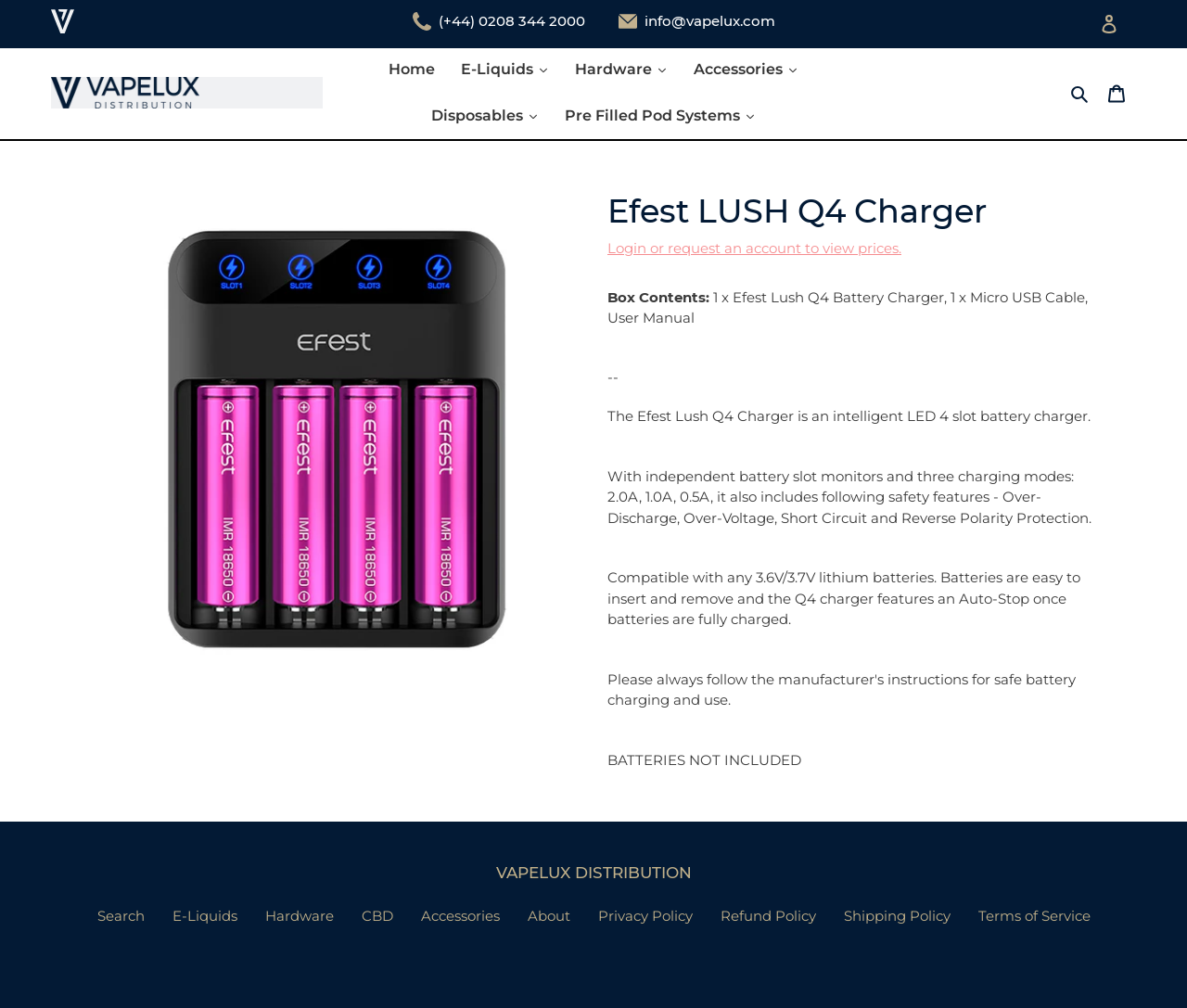Please find the bounding box coordinates of the section that needs to be clicked to achieve this instruction: "Call the phone number".

[0.347, 0.011, 0.493, 0.032]